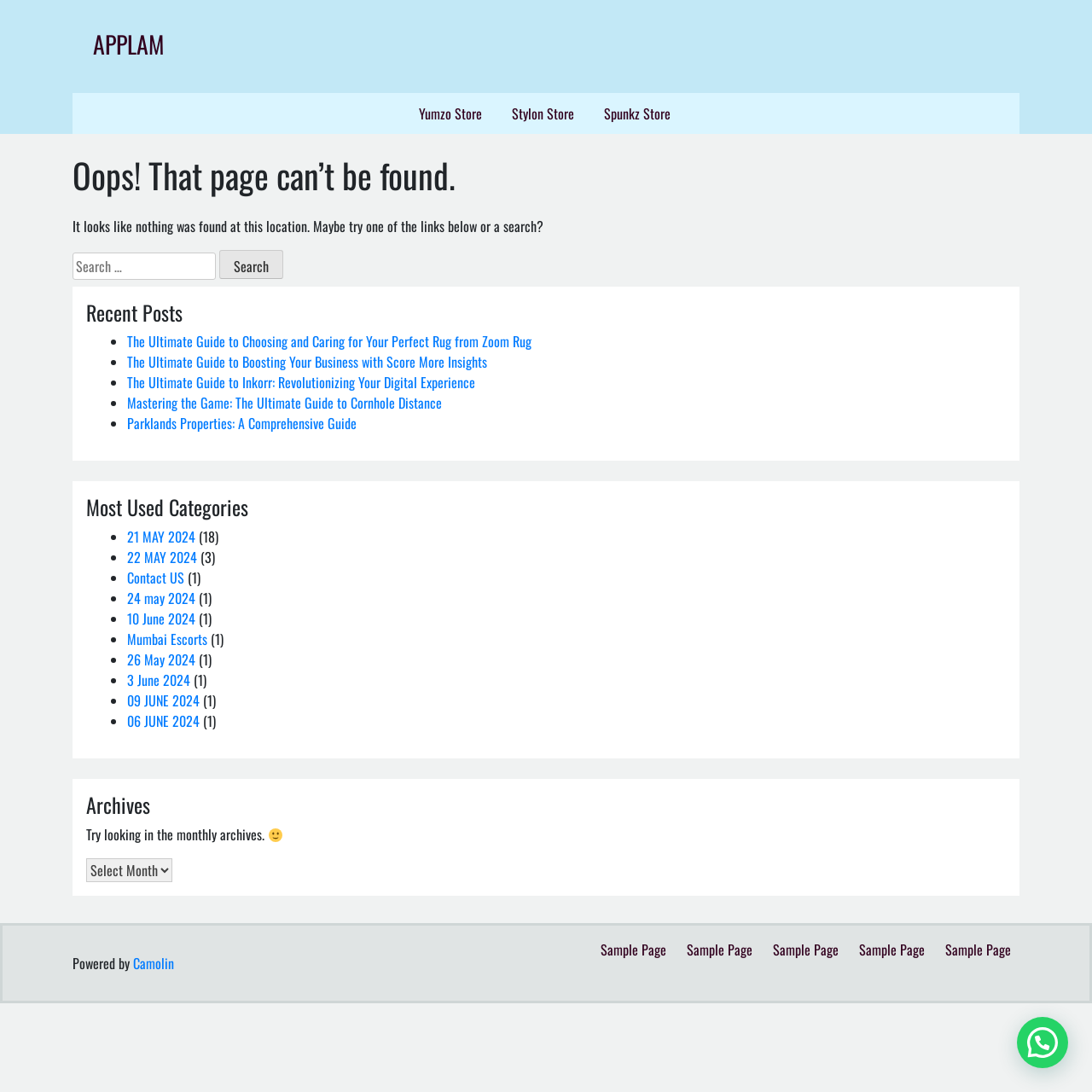Please determine the heading text of this webpage.

Oops! That page can’t be found.